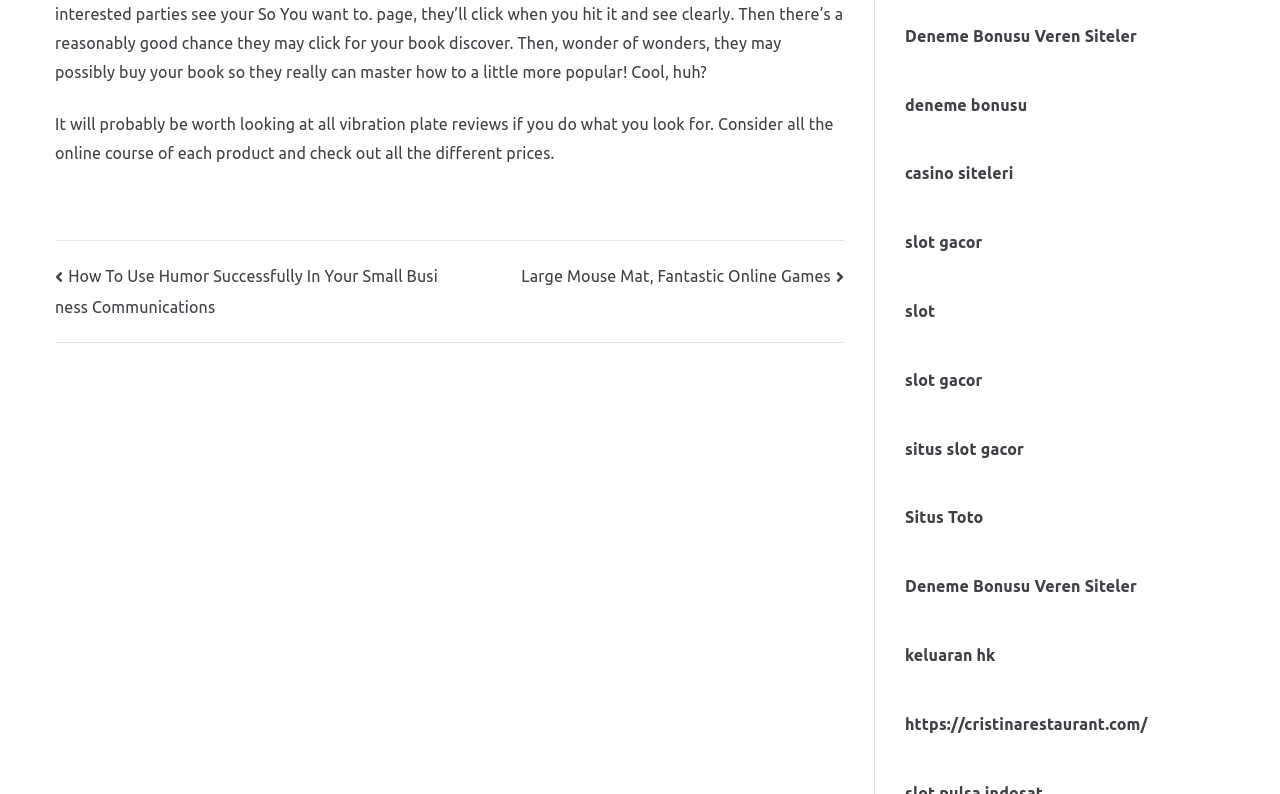Using the description: "END PLAY Store", determine the UI element's bounding box coordinates. Ensure the coordinates are in the format of four float numbers between 0 and 1, i.e., [left, top, right, bottom].

None